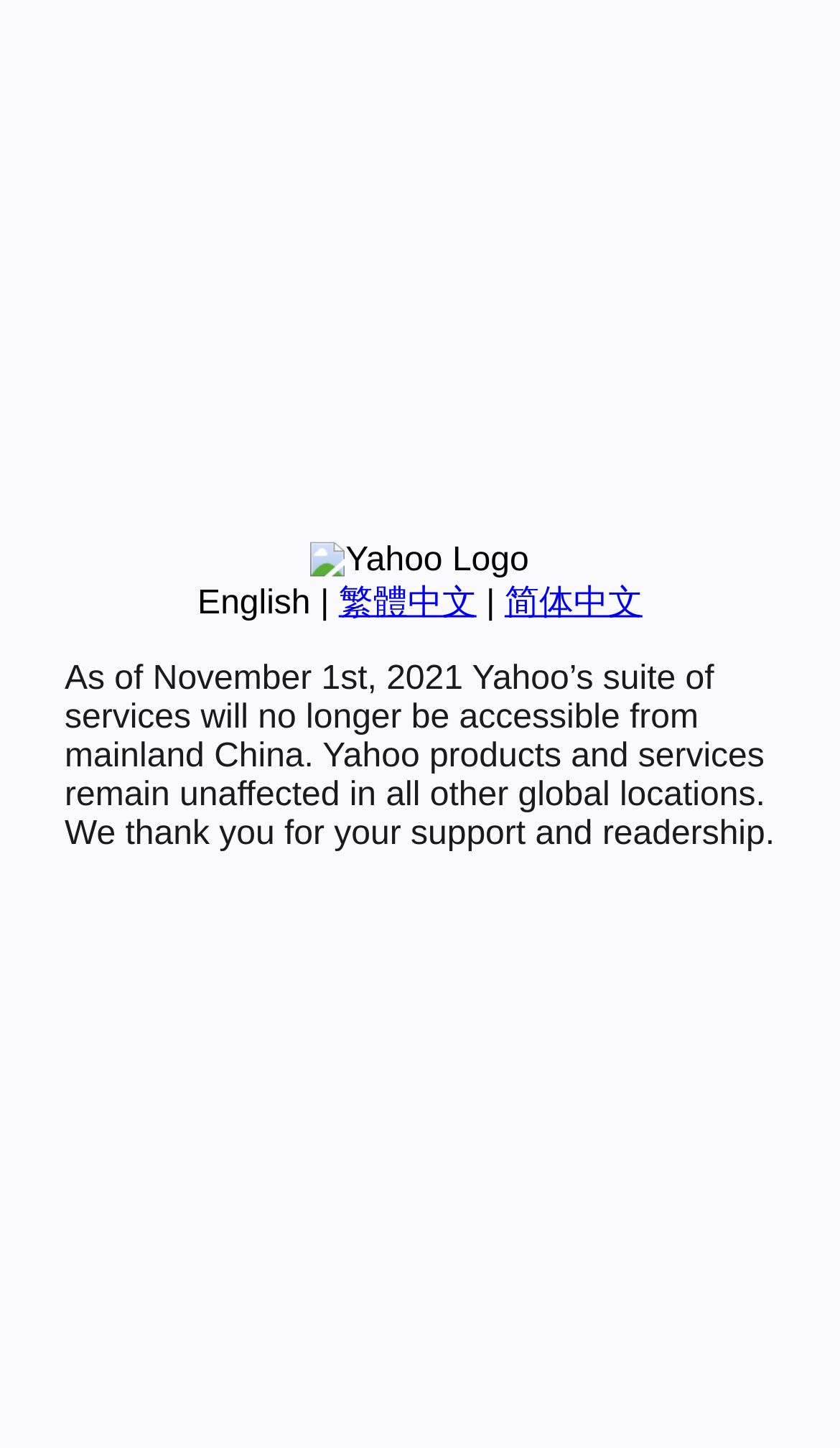Find the bounding box coordinates for the HTML element specified by: "简体中文".

[0.601, 0.404, 0.765, 0.429]